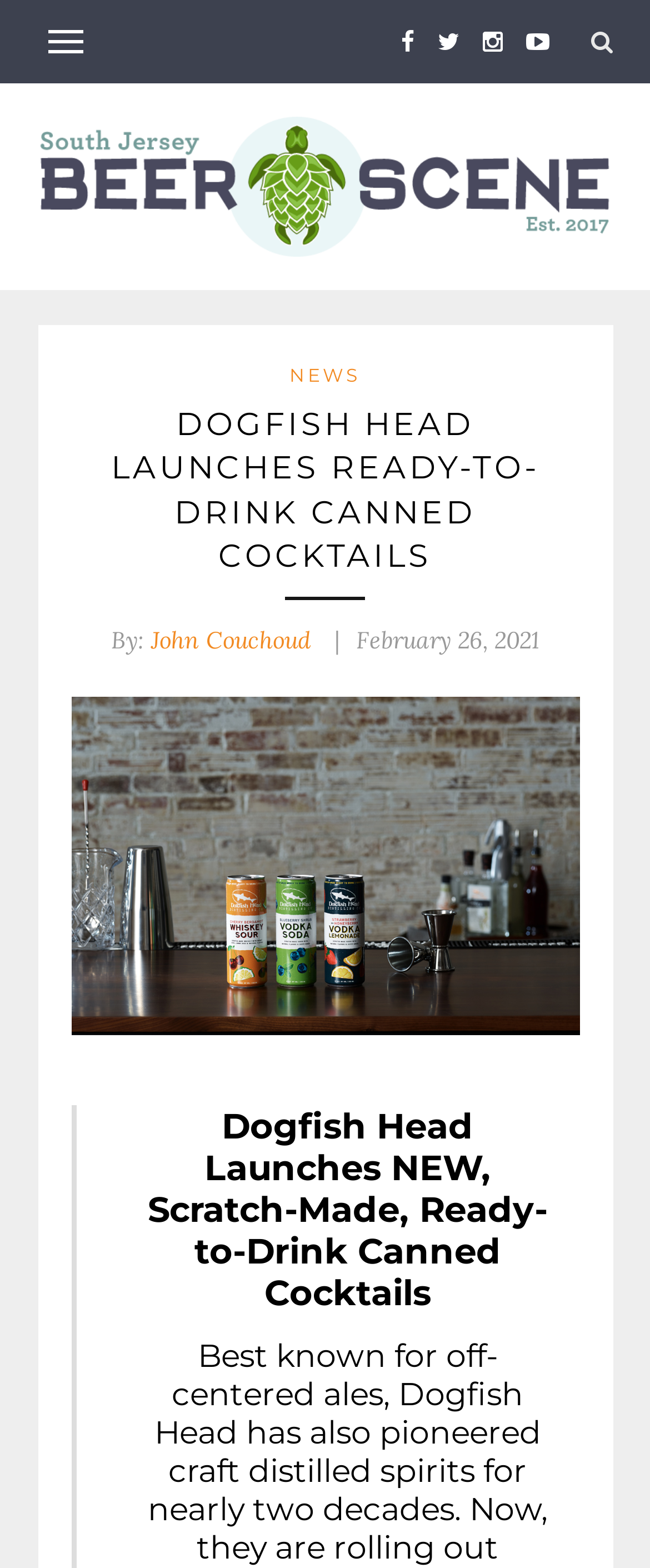Based on the description "News", find the bounding box of the specified UI element.

[0.445, 0.231, 0.555, 0.246]